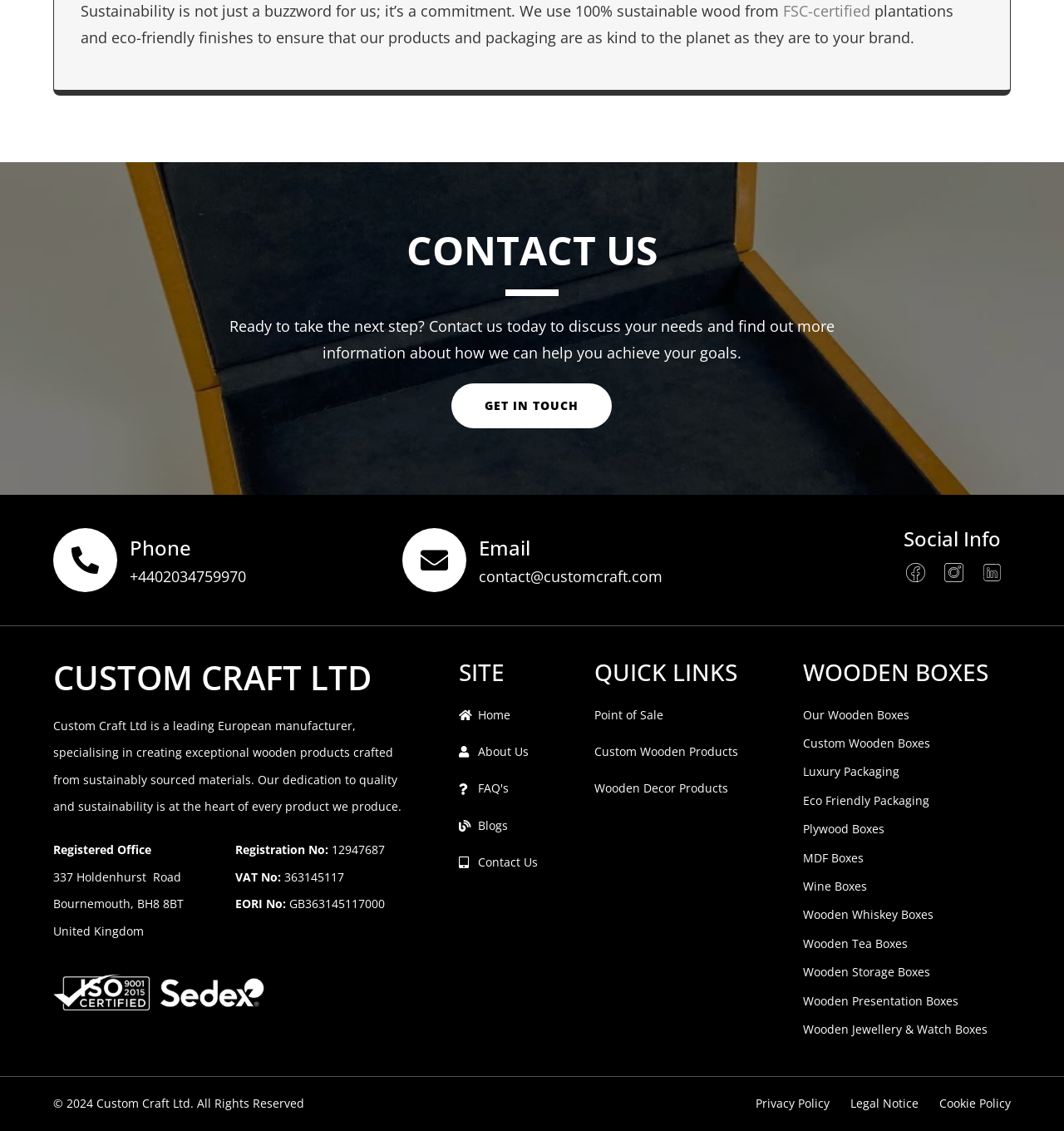Find the bounding box coordinates of the clickable element required to execute the following instruction: "Send an email". Provide the coordinates as four float numbers between 0 and 1, i.e., [left, top, right, bottom].

[0.45, 0.501, 0.622, 0.518]